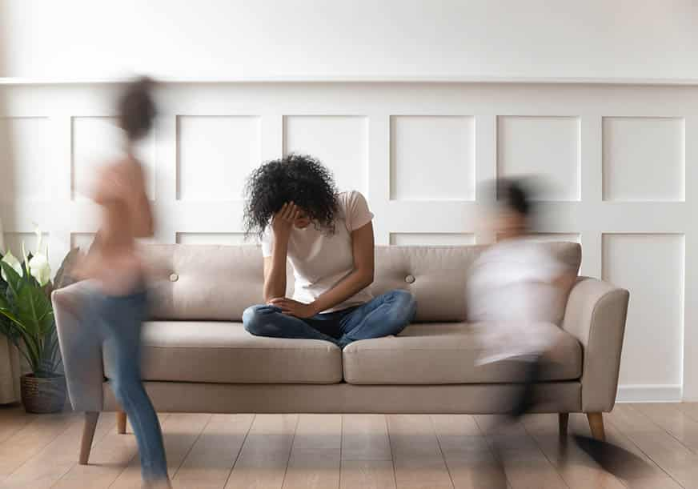Provide a brief response using a word or short phrase to this question:
What are the children doing in the image?

Running past the woman